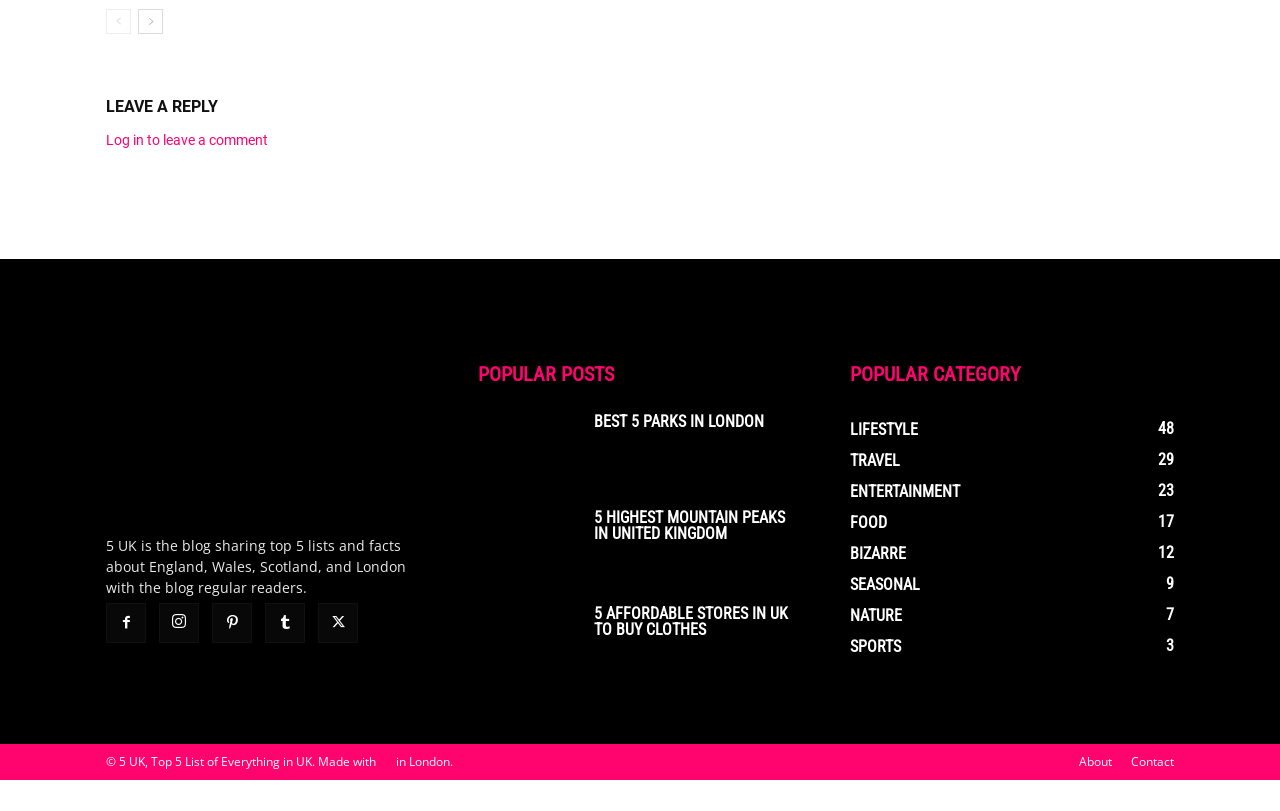Find the bounding box coordinates for the area that should be clicked to accomplish the instruction: "Learn about 'step by step hairstyling'".

None